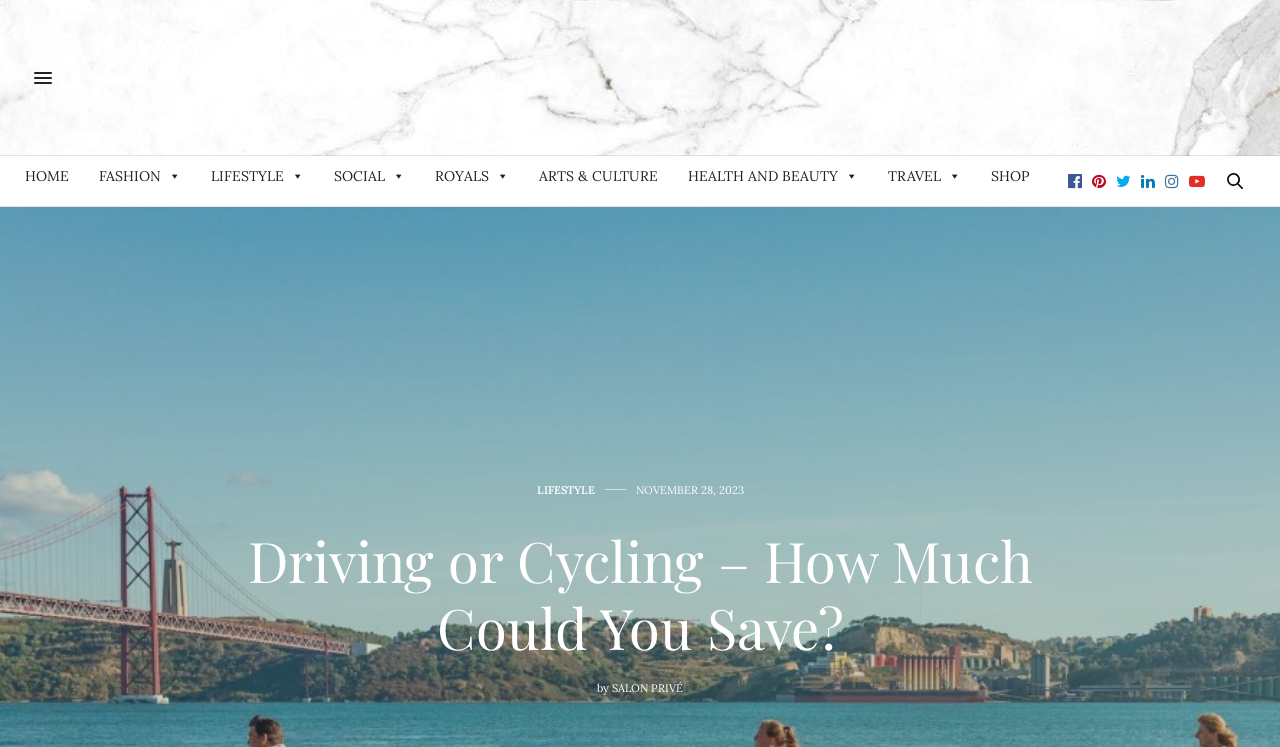Determine the main headline from the webpage and extract its text.

Driving or Cycling – How Much Could You Save?